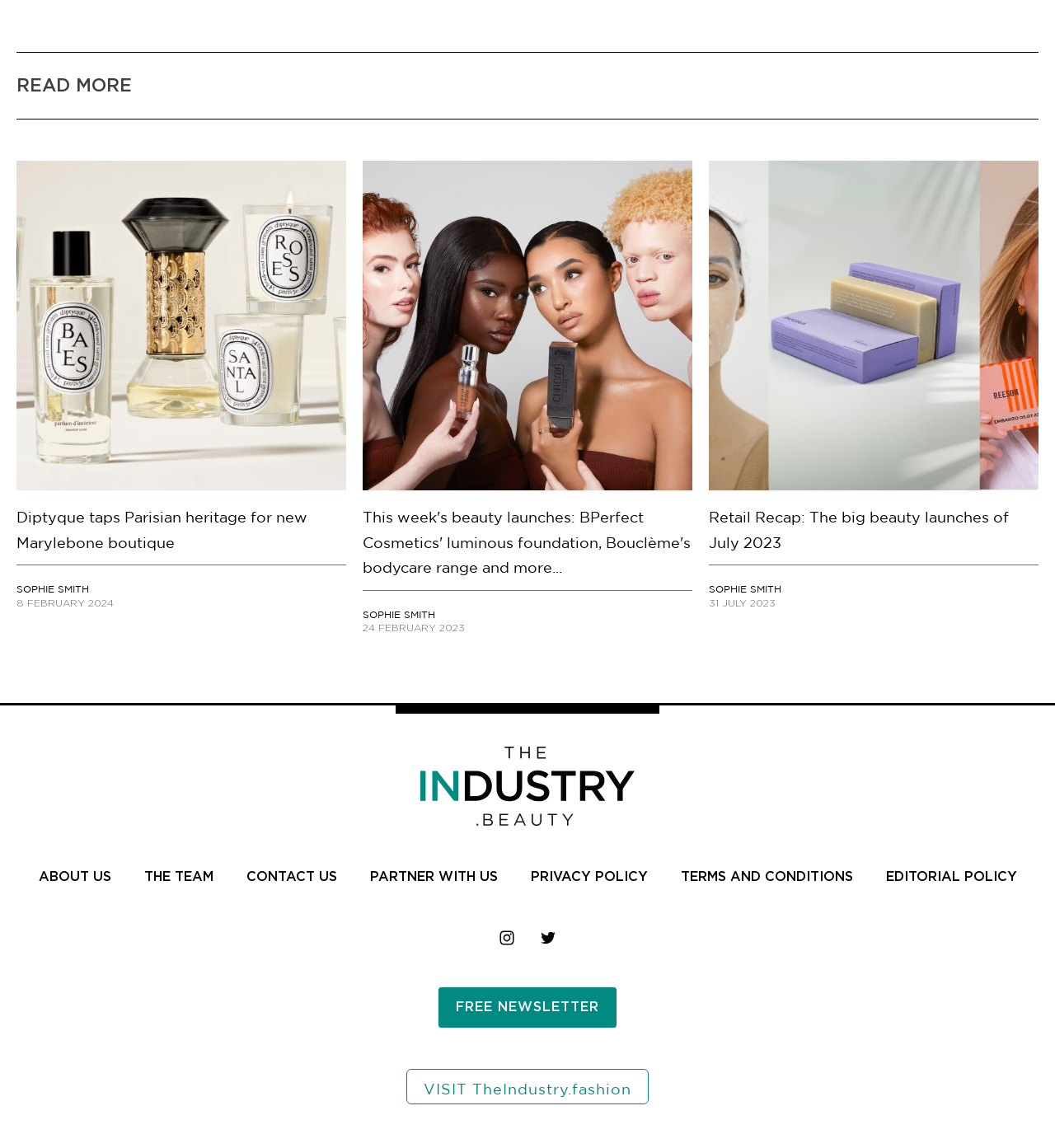Could you indicate the bounding box coordinates of the region to click in order to complete this instruction: "View this week's beauty launches".

[0.344, 0.441, 0.656, 0.507]